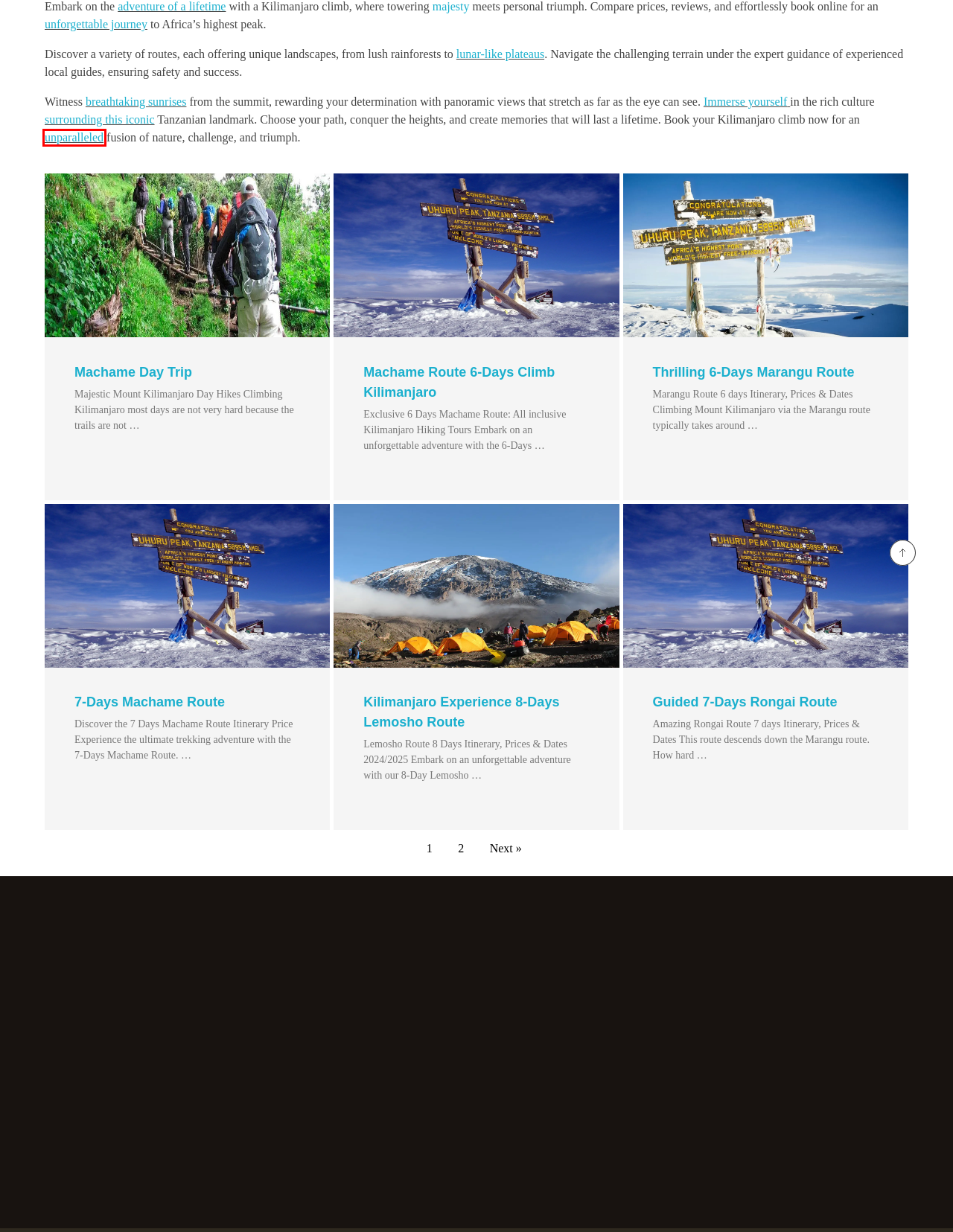Look at the screenshot of a webpage, where a red bounding box highlights an element. Select the best description that matches the new webpage after clicking the highlighted element. Here are the candidates:
A. Lemosho Route 8 Days Itinerary, Prices & Dates 2024/2025
B. 7-Days Umbwe Route, Best Kilimanjaro Climbing Tour Packages
C. 6-Days Machame Route, Kilimanjaro climbing Best Itinerary 2024
D. Marangu Route 6-Days Itinerary, Prices & Dates 2024/2025
E. Climb Kilimanjaro 2024/2025 Dates and Prices
F. Top 10 Best Kilimanjaro Tour Companies 2024/ 2025 Reviews
G. Machame Day Trip: Arusha, Machame Gate - Machame Camp
H. Serengeti Safari - Compare 2,421 Tours offered by tour operators

E